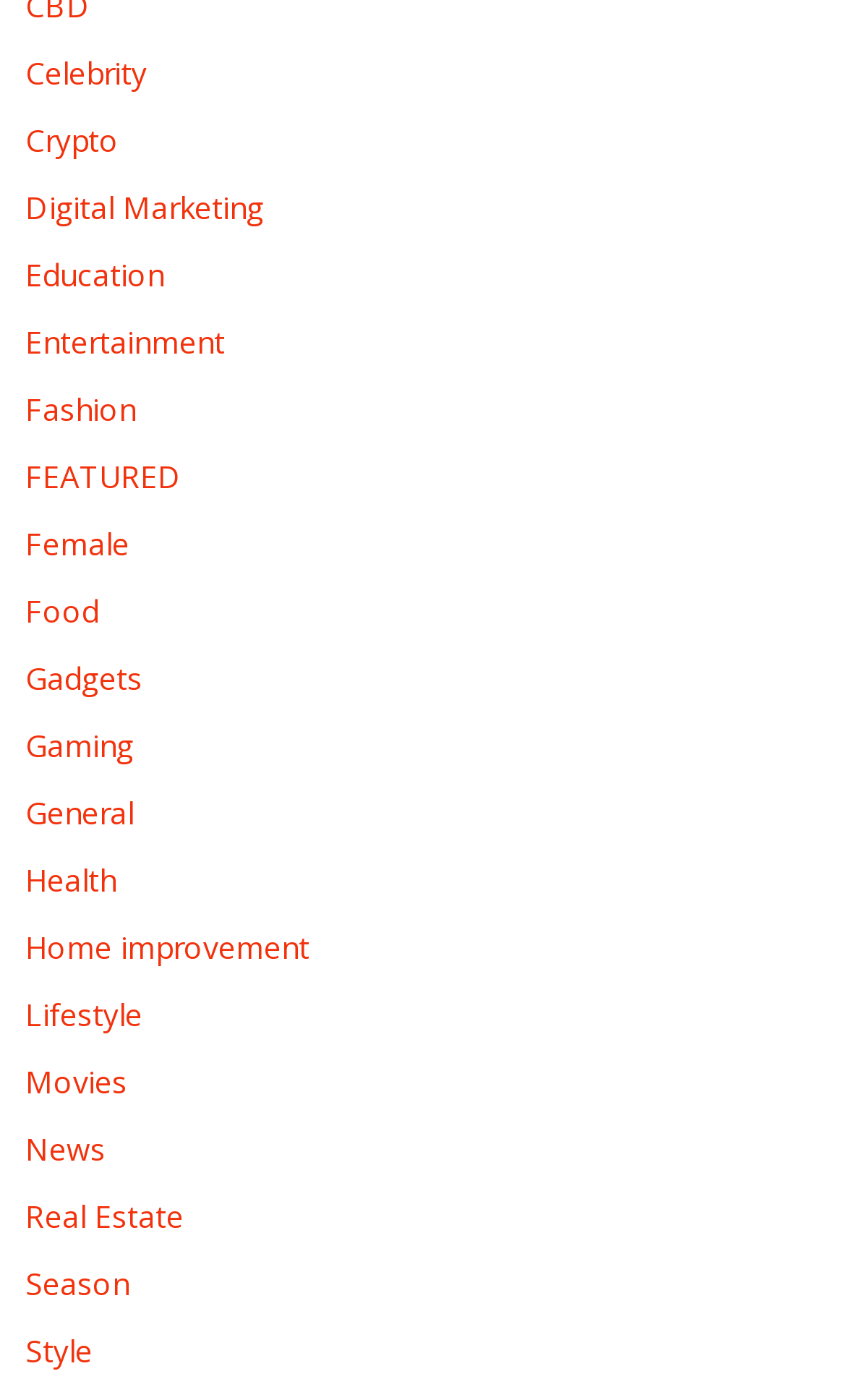What is the first category listed on the webpage?
Answer briefly with a single word or phrase based on the image.

Celebrity